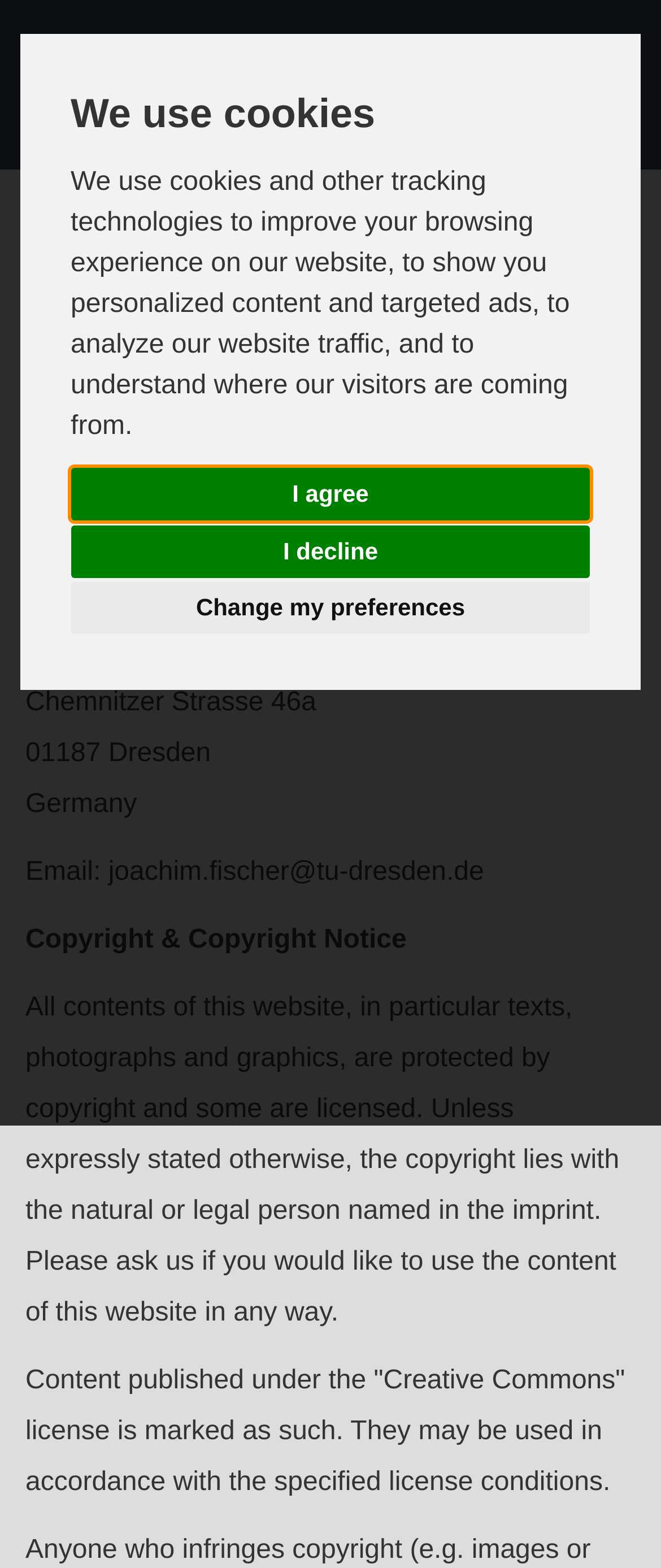Locate the UI element described as follows: "en". Return the bounding box coordinates as four float numbers between 0 and 1 in the order [left, top, right, bottom].

[0.745, 0.045, 0.795, 0.062]